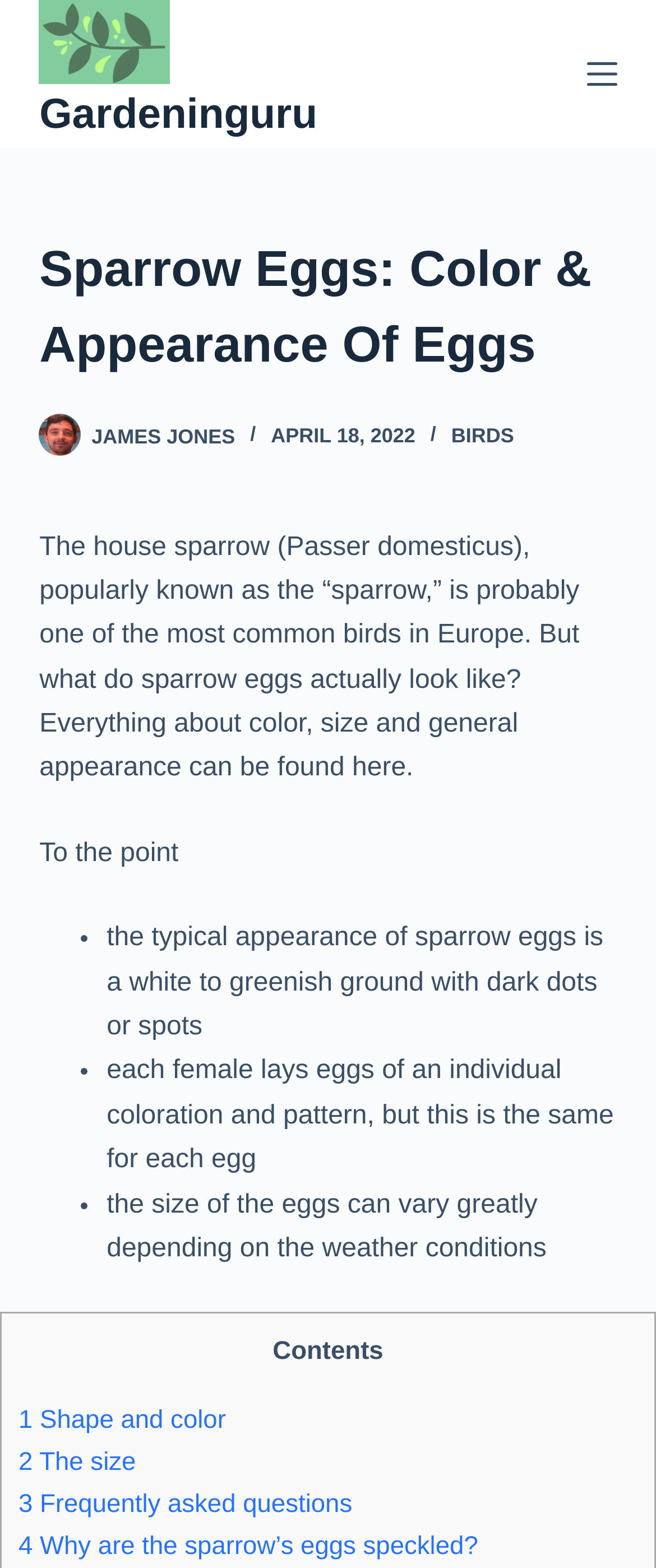Identify and generate the primary title of the webpage.

Sparrow Eggs: Color & Appearance Of Eggs